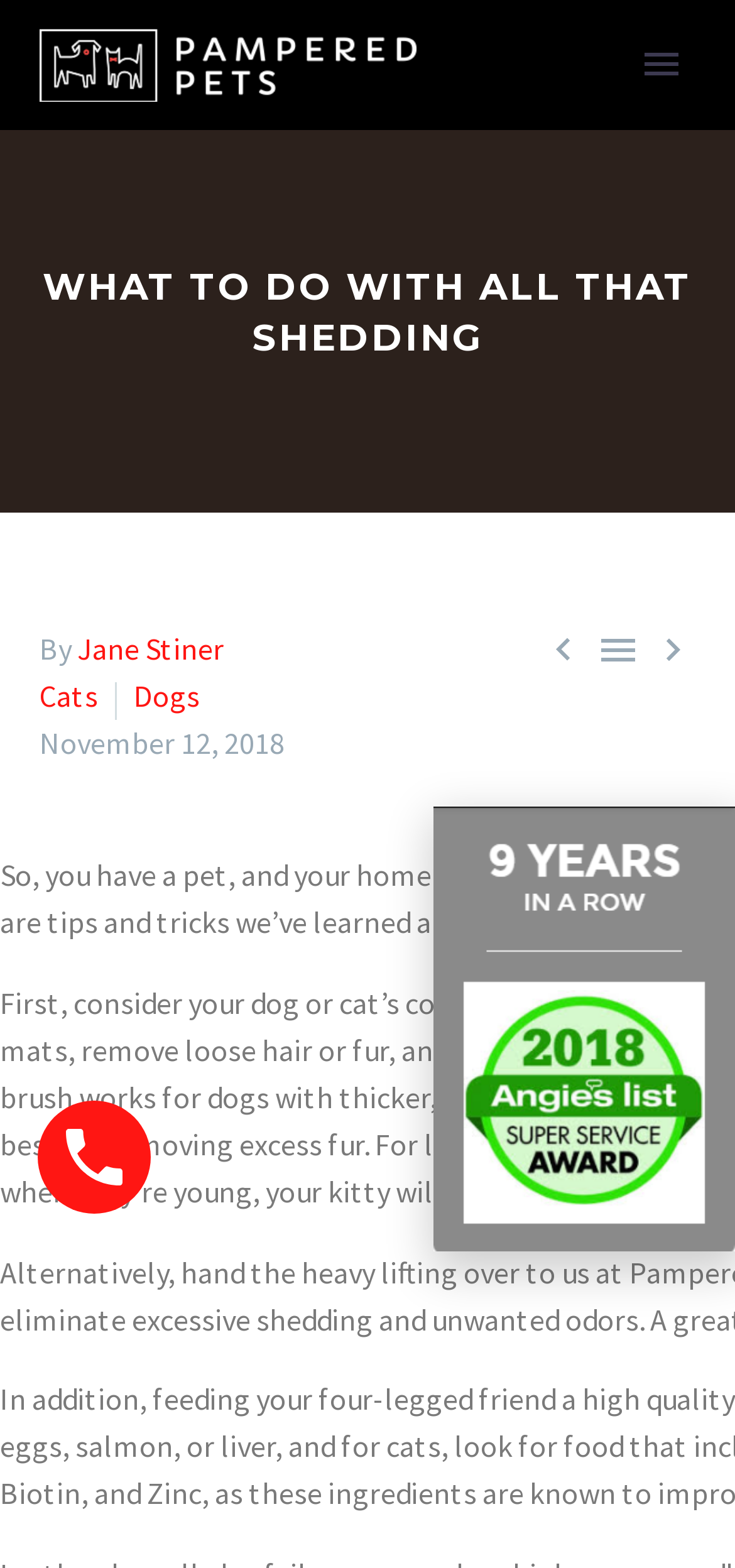Locate the bounding box coordinates of the area that needs to be clicked to fulfill the following instruction: "Go to the Home page". The coordinates should be in the format of four float numbers between 0 and 1, namely [left, top, right, bottom].

[0.056, 0.096, 0.944, 0.158]